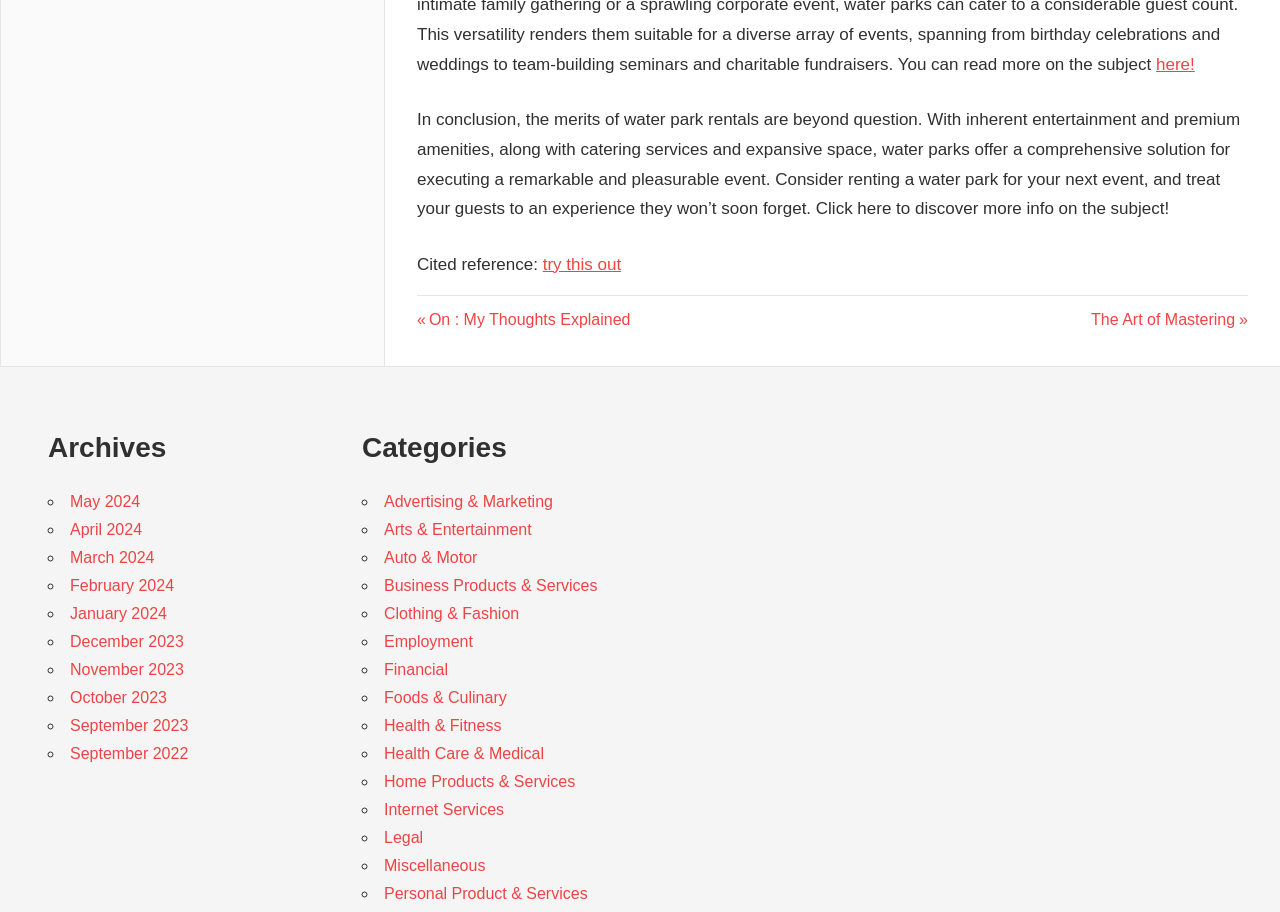Highlight the bounding box coordinates of the region I should click on to meet the following instruction: "View archives for May 2024".

[0.055, 0.541, 0.11, 0.559]